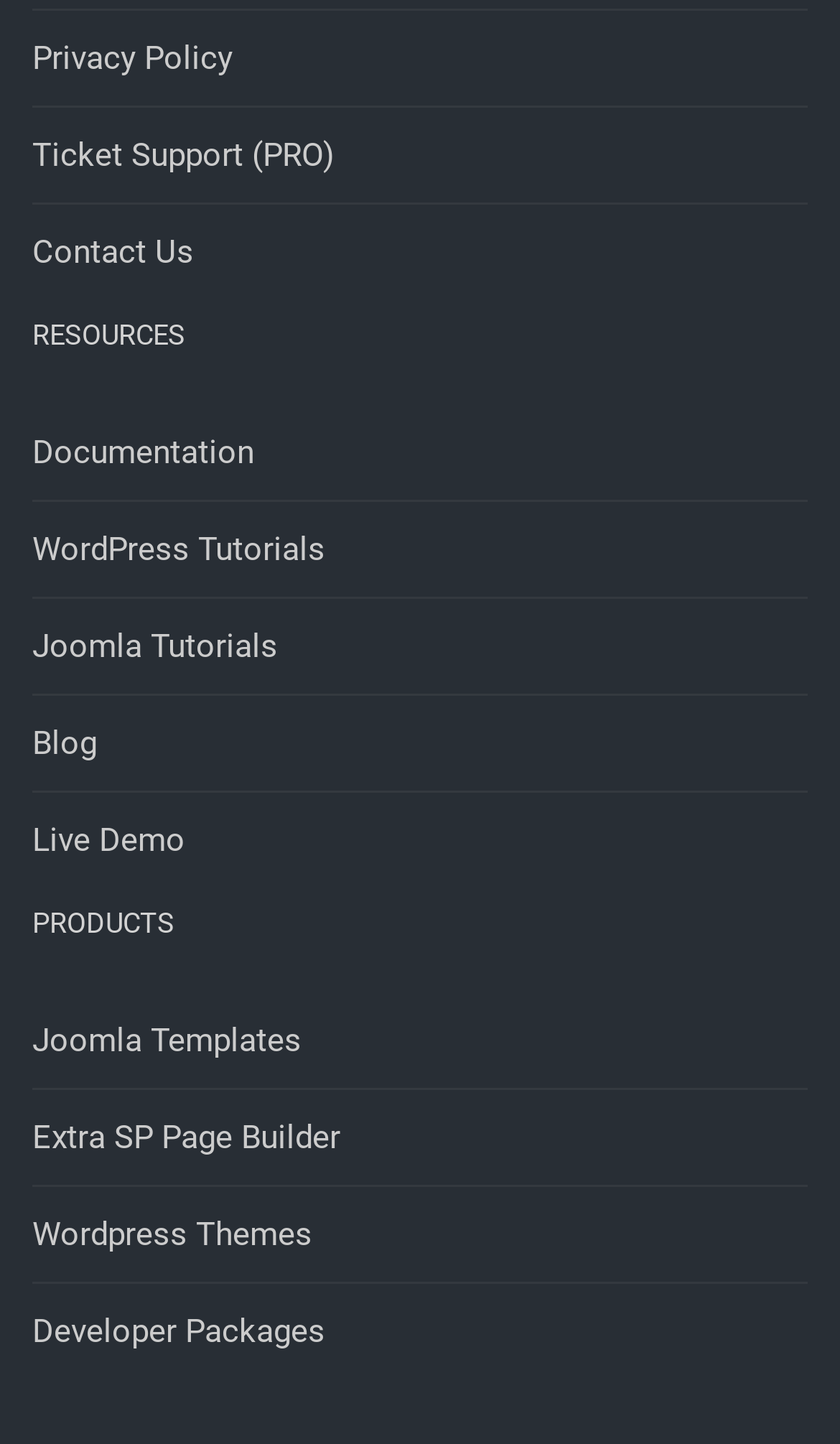Please answer the following question using a single word or phrase: 
What is the last link under the 'RESOURCES' heading?

Blog